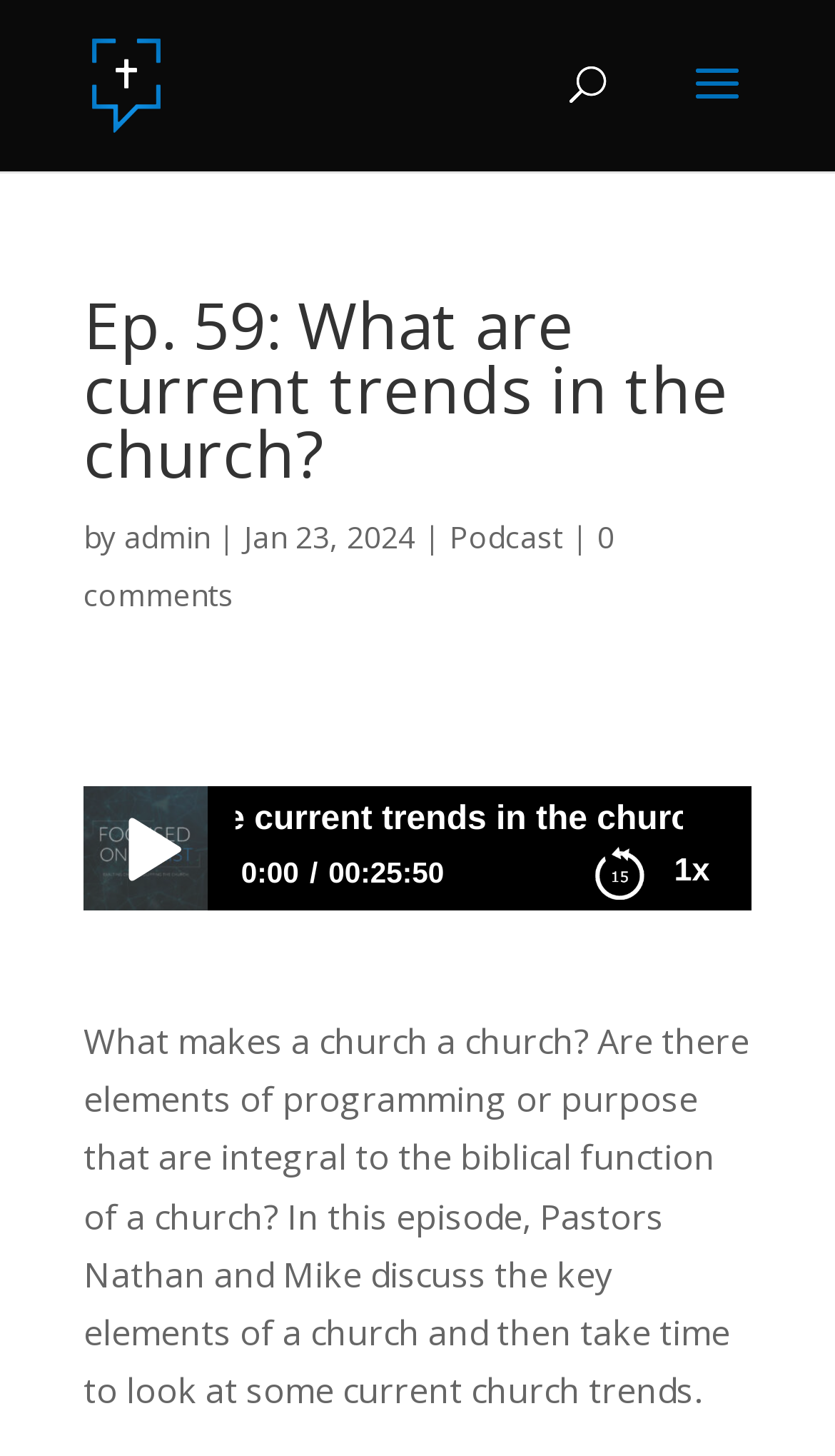Reply to the question with a single word or phrase:
What is the duration of the podcast episode?

00:25:50